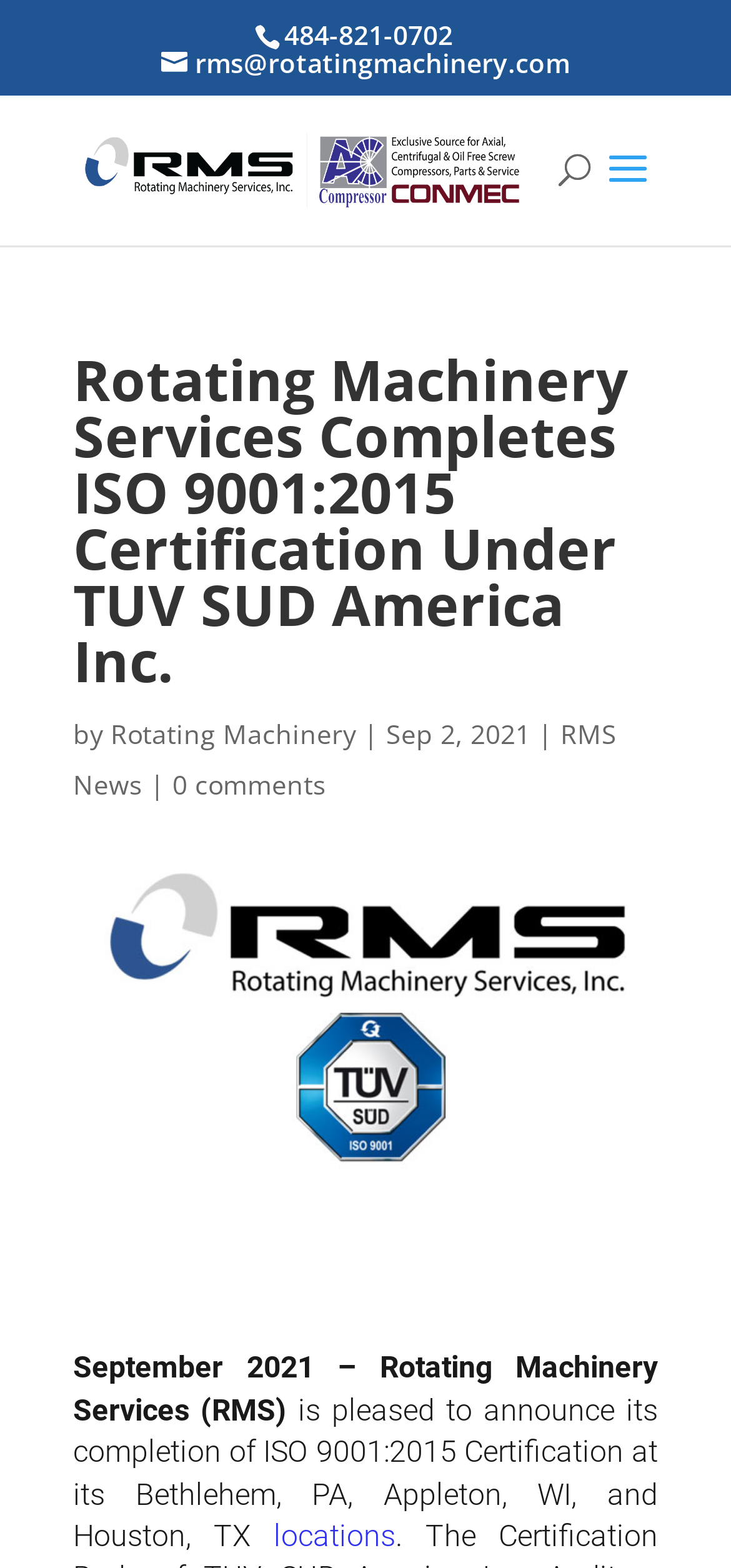Determine the title of the webpage and give its text content.

Rotating Machinery Services Completes ISO 9001:2015 Certification Under TUV SUD America Inc.